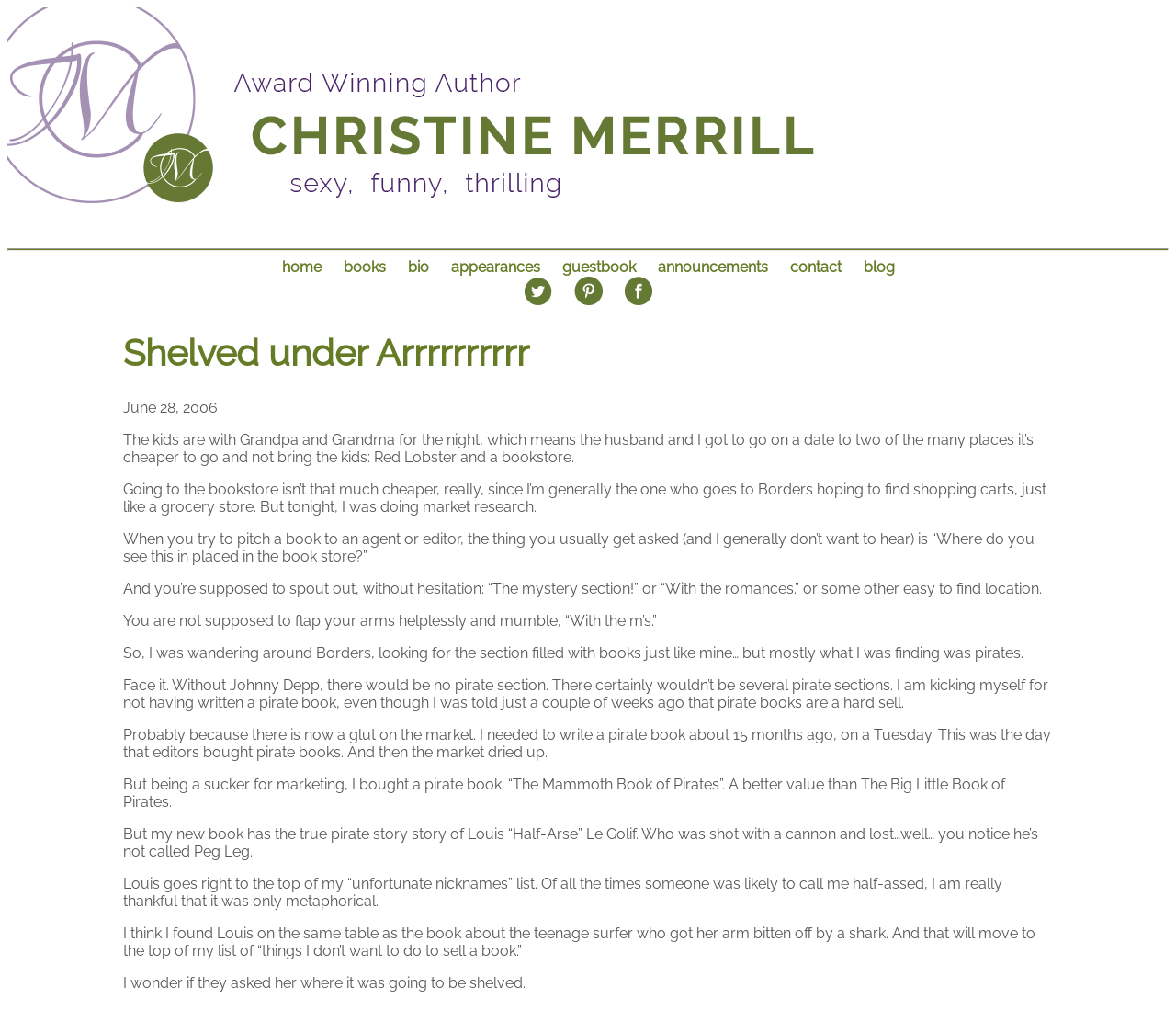Find and indicate the bounding box coordinates of the region you should select to follow the given instruction: "Click the 'bio' link".

[0.339, 0.256, 0.372, 0.273]